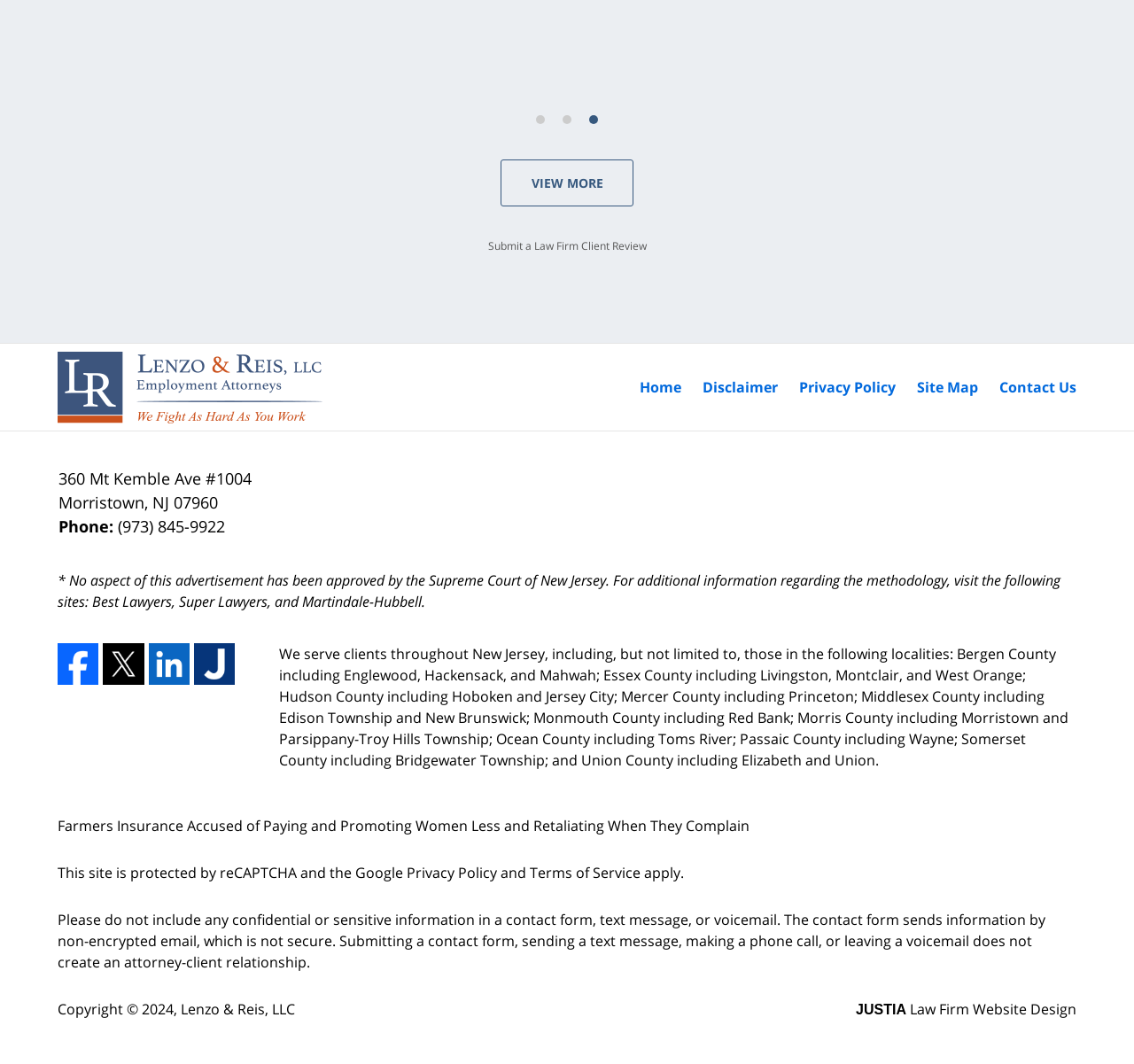Please specify the bounding box coordinates of the region to click in order to perform the following instruction: "Click the 'VIEW MORE' link".

[0.441, 0.15, 0.559, 0.194]